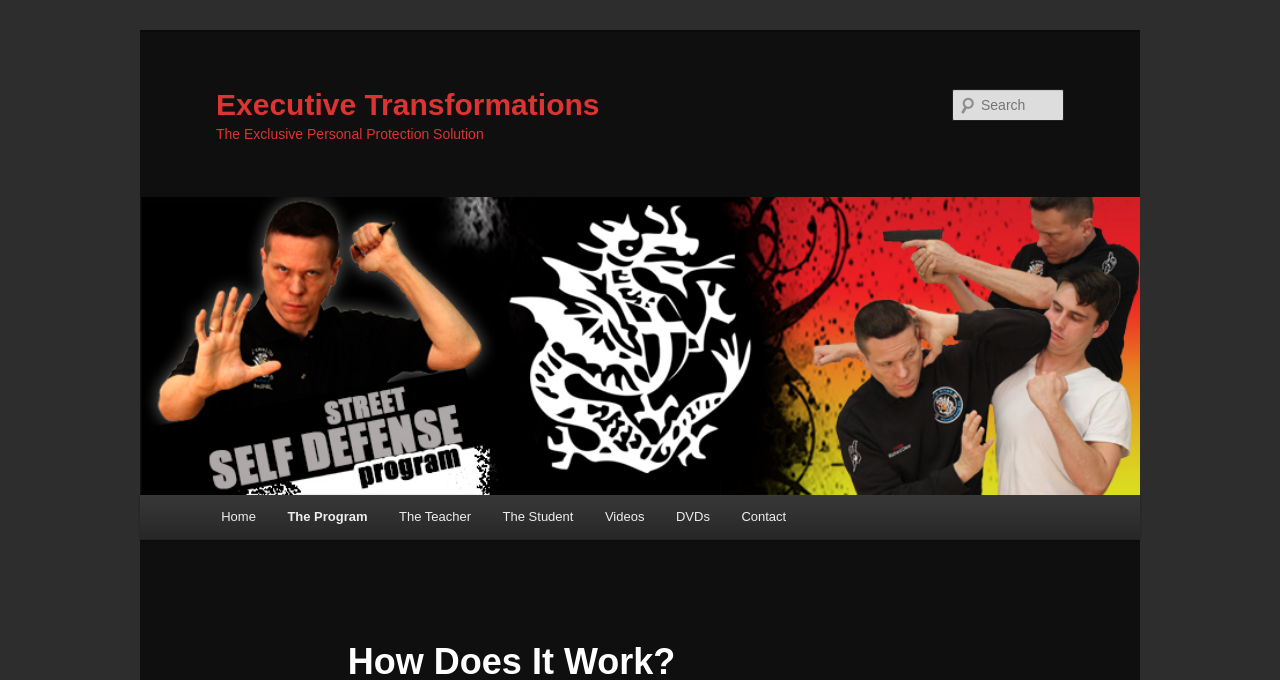Locate the bounding box coordinates of the clickable element to fulfill the following instruction: "view the Videos page". Provide the coordinates as four float numbers between 0 and 1 in the format [left, top, right, bottom].

[0.46, 0.729, 0.516, 0.792]